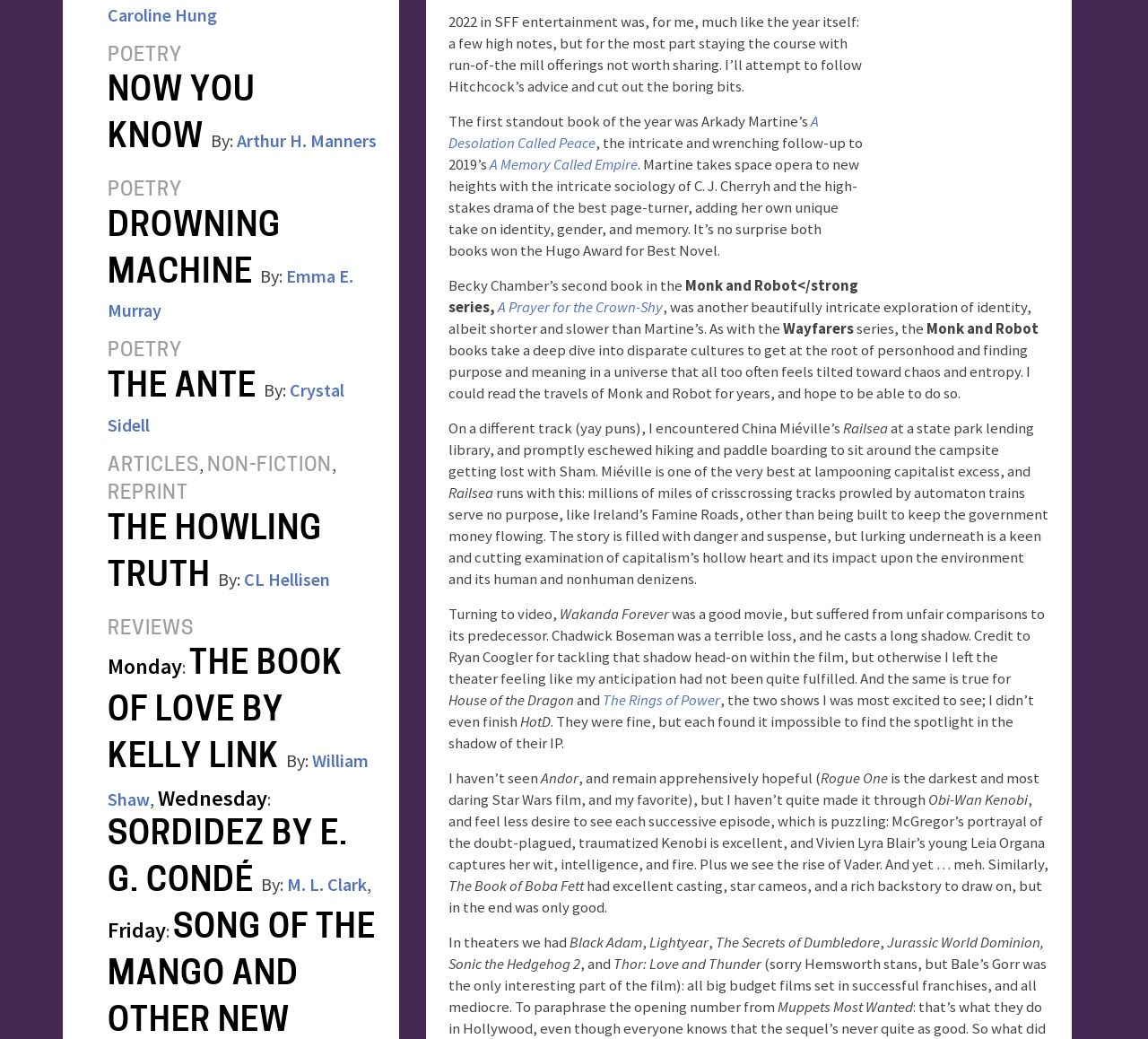Can you specify the bounding box coordinates for the region that should be clicked to fulfill this instruction: "Check out the review of 'THE BOOK OF LOVE BY KELLY LINK'".

[0.094, 0.625, 0.298, 0.746]